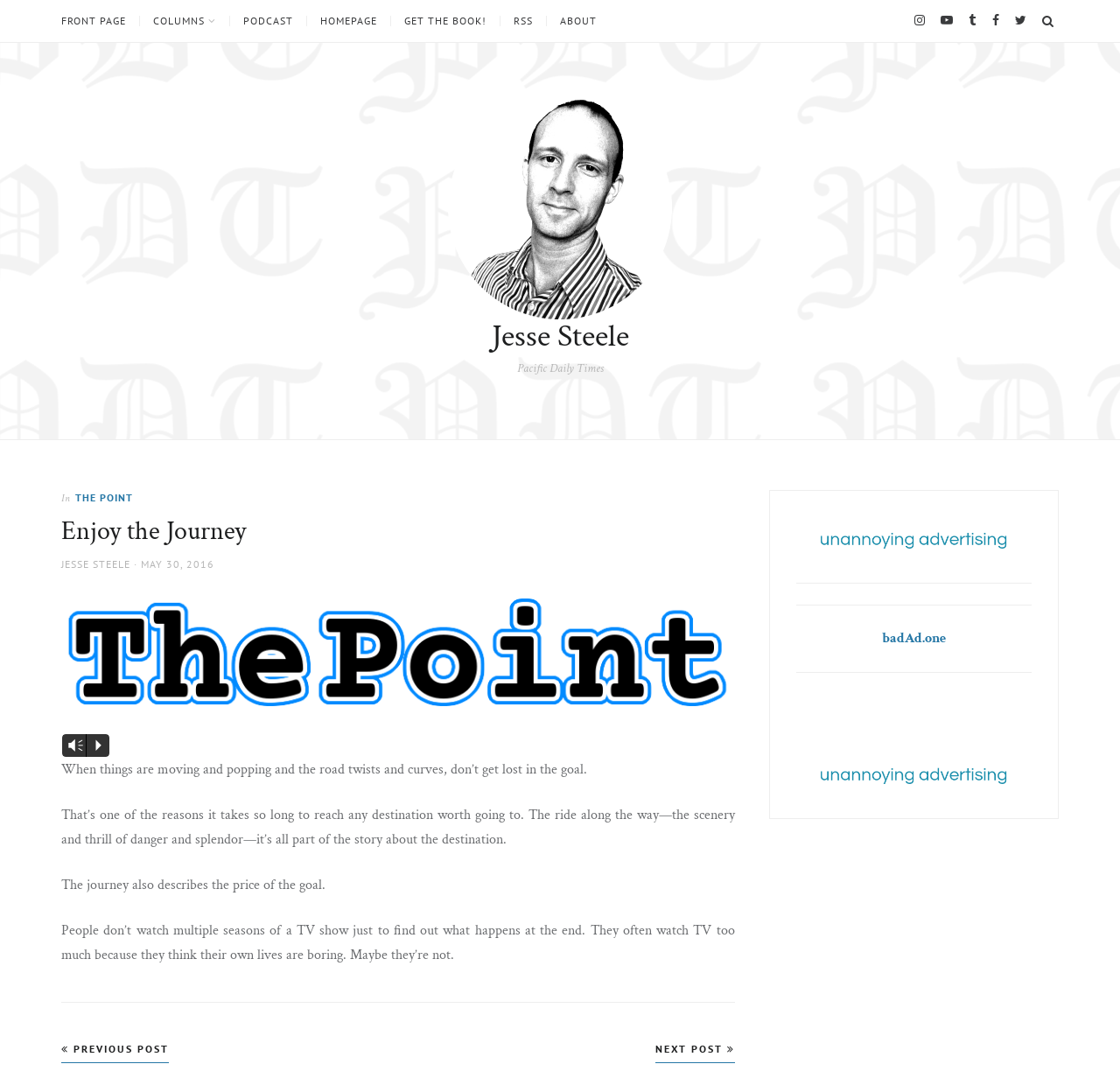Locate the bounding box coordinates of the element that should be clicked to execute the following instruction: "Visit Jesse Steele's homepage".

[0.4, 0.184, 0.6, 0.201]